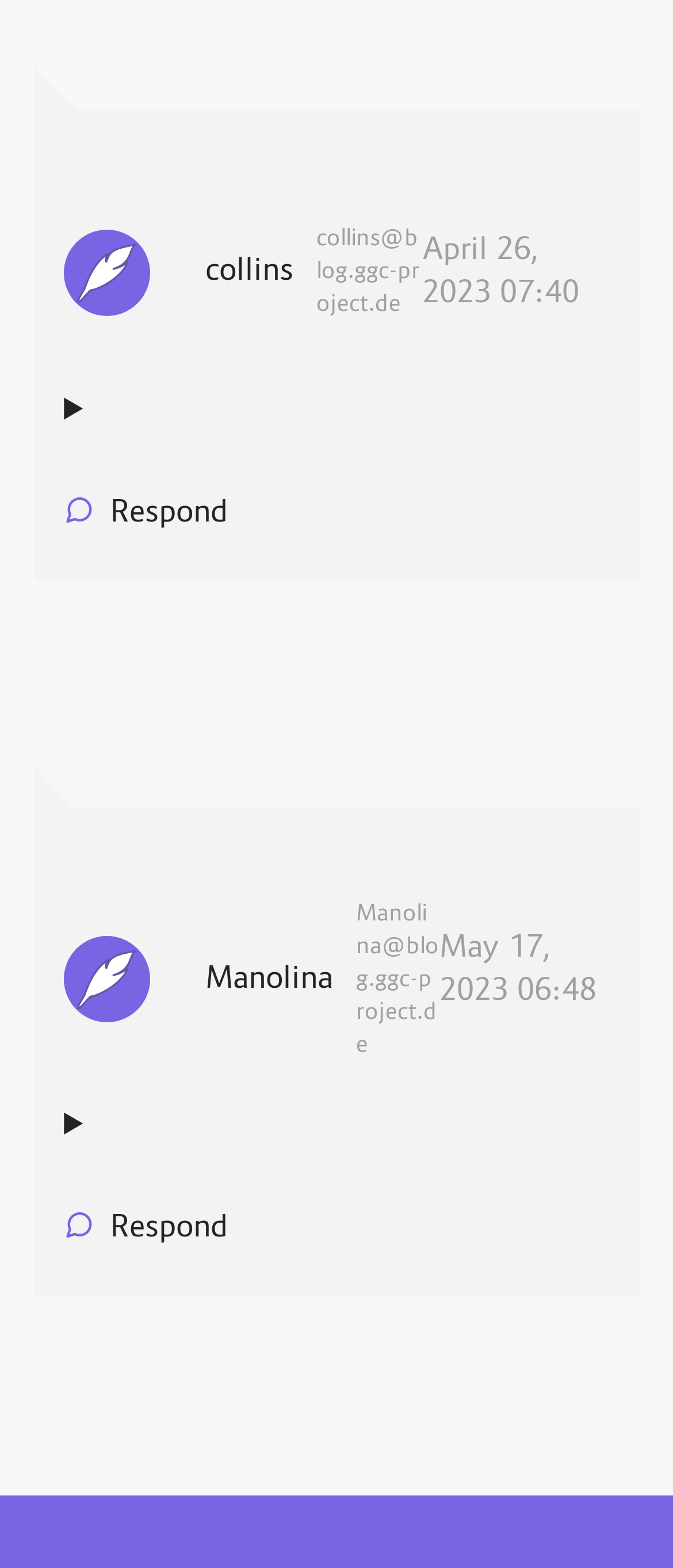How many avatars are displayed on the webpage?
Look at the image and provide a short answer using one word or a phrase.

2